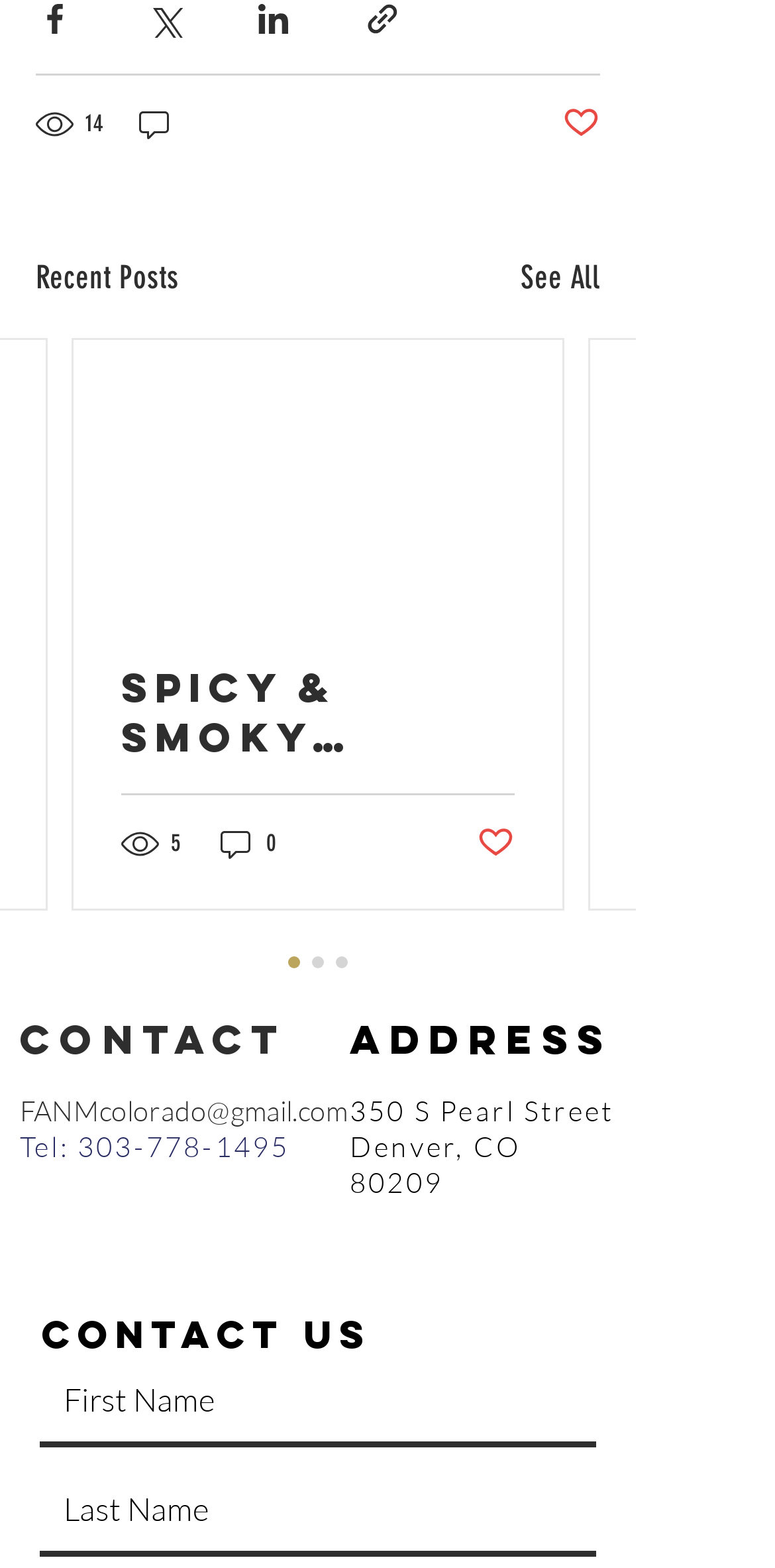Can you find the bounding box coordinates for the element to click on to achieve the instruction: "Click on Fair"?

None